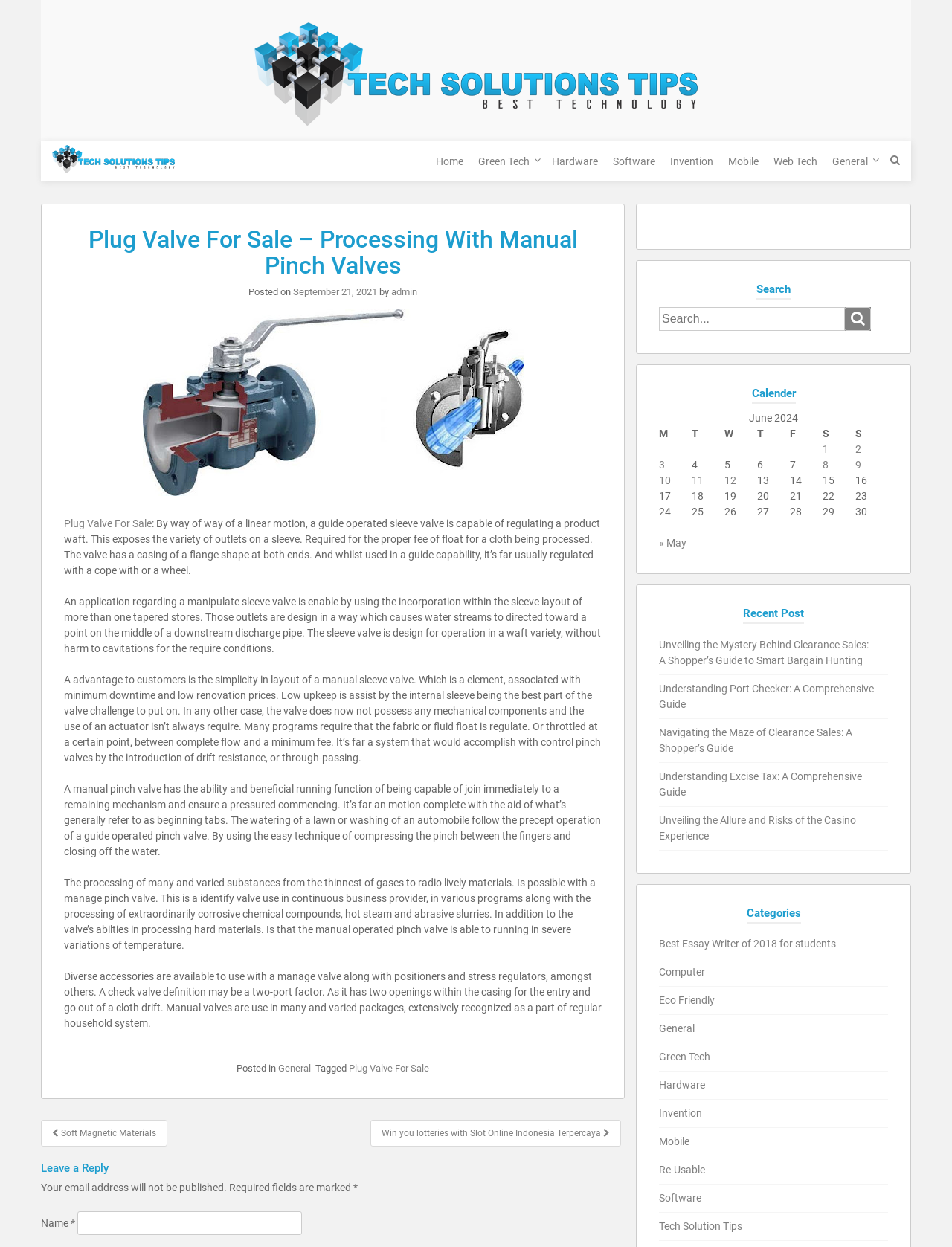Identify the bounding box coordinates of the area you need to click to perform the following instruction: "Go to the next post".

[0.043, 0.898, 0.176, 0.919]